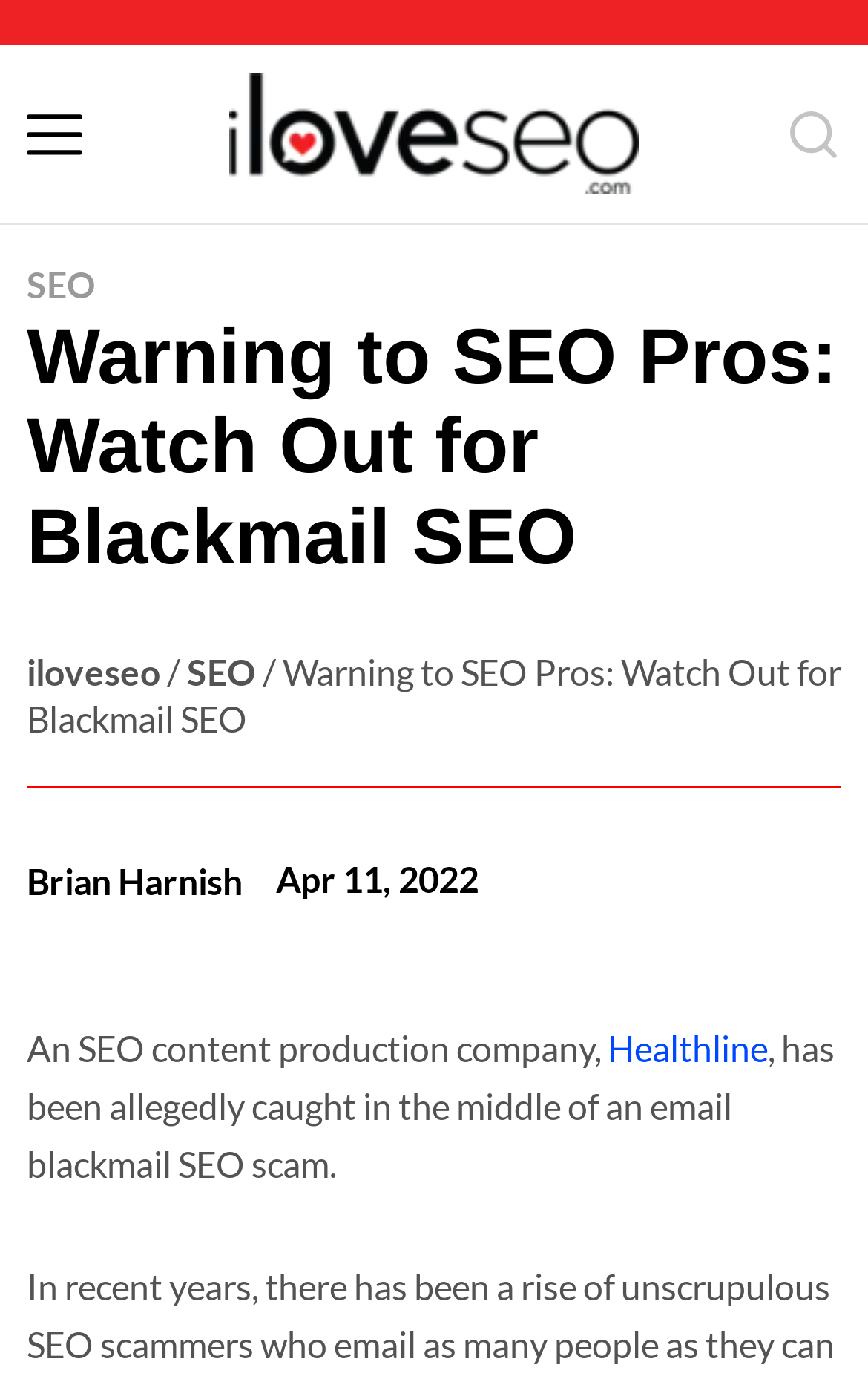Could you indicate the bounding box coordinates of the region to click in order to complete this instruction: "Check the author's profile".

[0.031, 0.624, 0.279, 0.654]